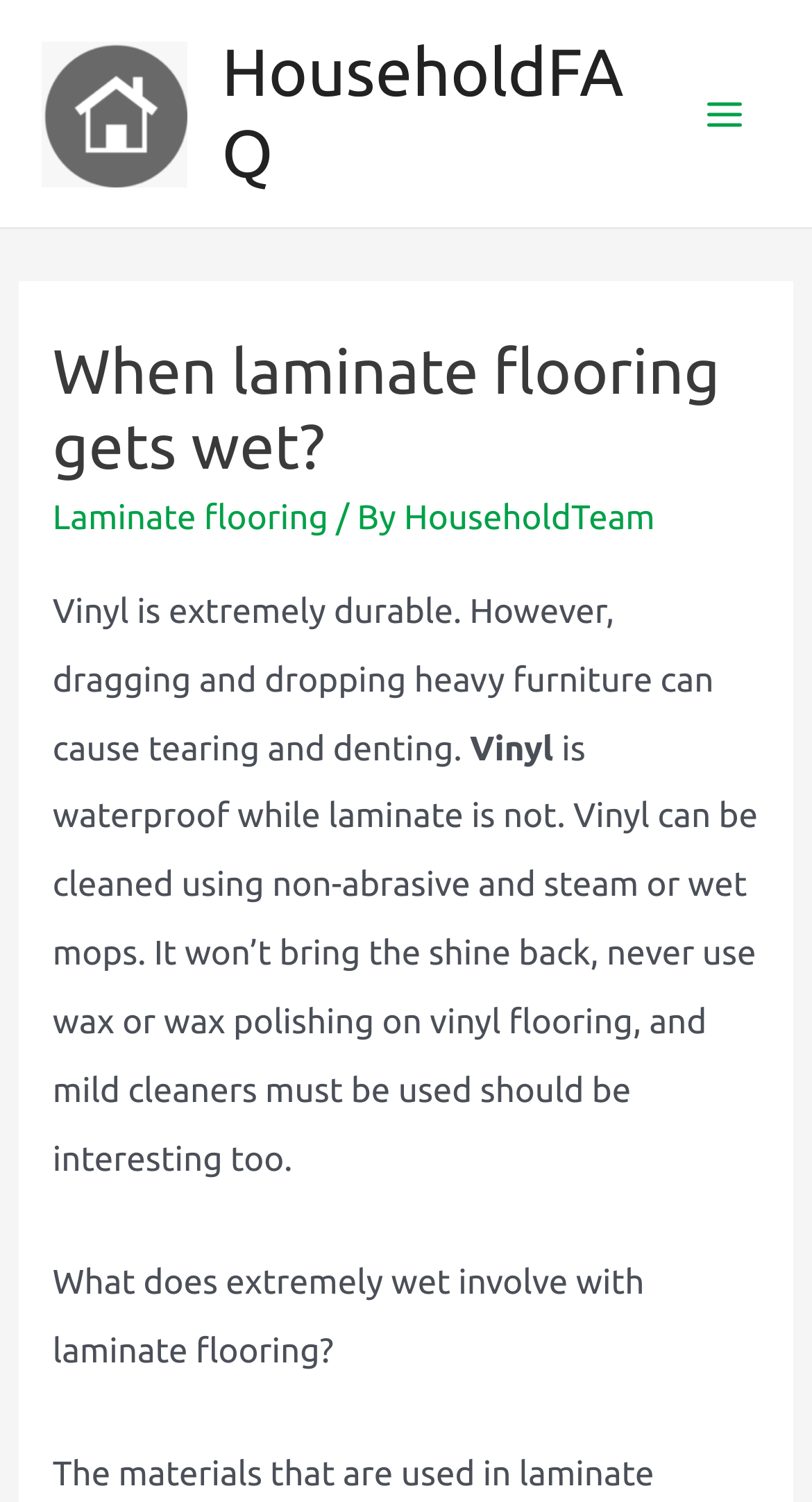Offer an extensive depiction of the webpage and its key elements.

The webpage is about the differences between vinyl and laminate flooring, specifically when it comes to water damage. At the top left of the page, there is a link to "HouseholdFAQ" accompanied by an image with the same name. Below this, there is a larger link to "HouseholdFAQ" that spans most of the width of the page. 

To the right of the top links, there is a button labeled "Main Menu" with an image next to it. Below this button, the main content of the page begins. The title of the page, "When laminate flooring gets wet?", is displayed prominently in a heading. 

Underneath the title, there are three links: "Laminate flooring", a separator text "/ By", and "HouseholdTeam". The main text of the page is divided into three paragraphs. The first paragraph explains that vinyl flooring is durable but can be damaged by heavy furniture, while the second paragraph highlights the waterproof nature of vinyl flooring and how it can be cleaned. 

The third paragraph asks a question about what happens when laminate flooring gets extremely wet. Overall, the page has a simple layout with a focus on providing information about the differences between vinyl and laminate flooring.